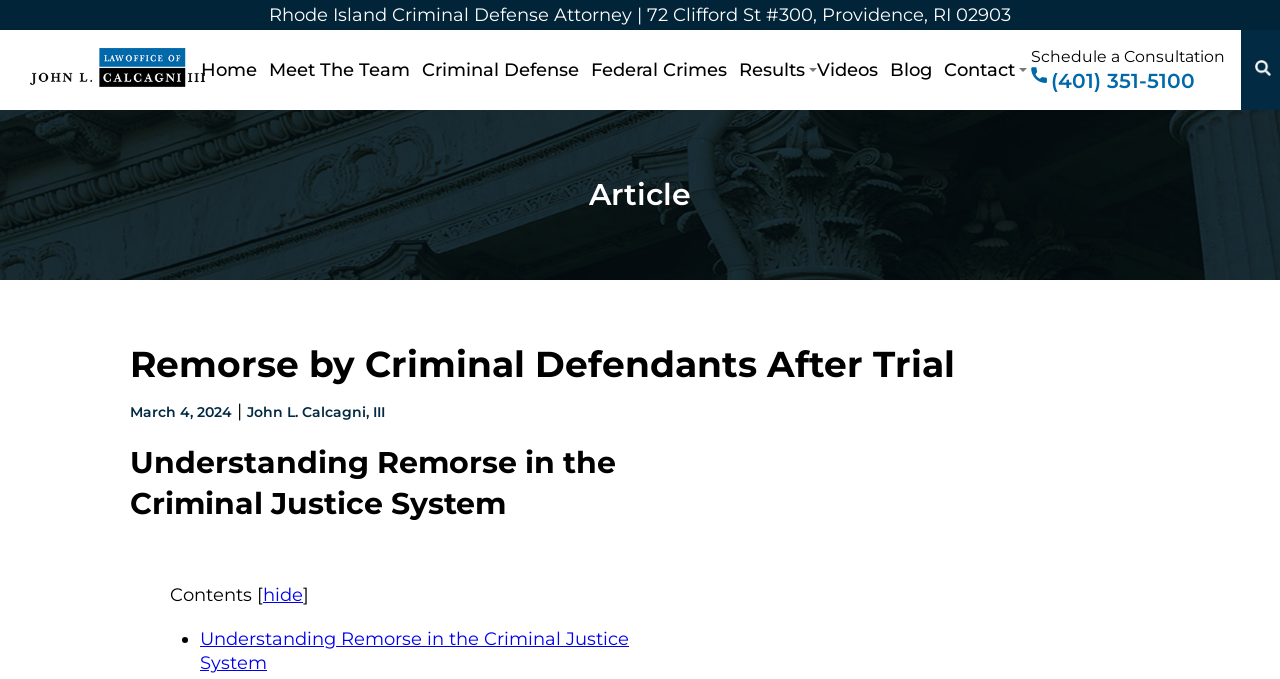Provide a short answer to the following question with just one word or phrase: What is the phone number to schedule a consultation?

(401) 351-5100